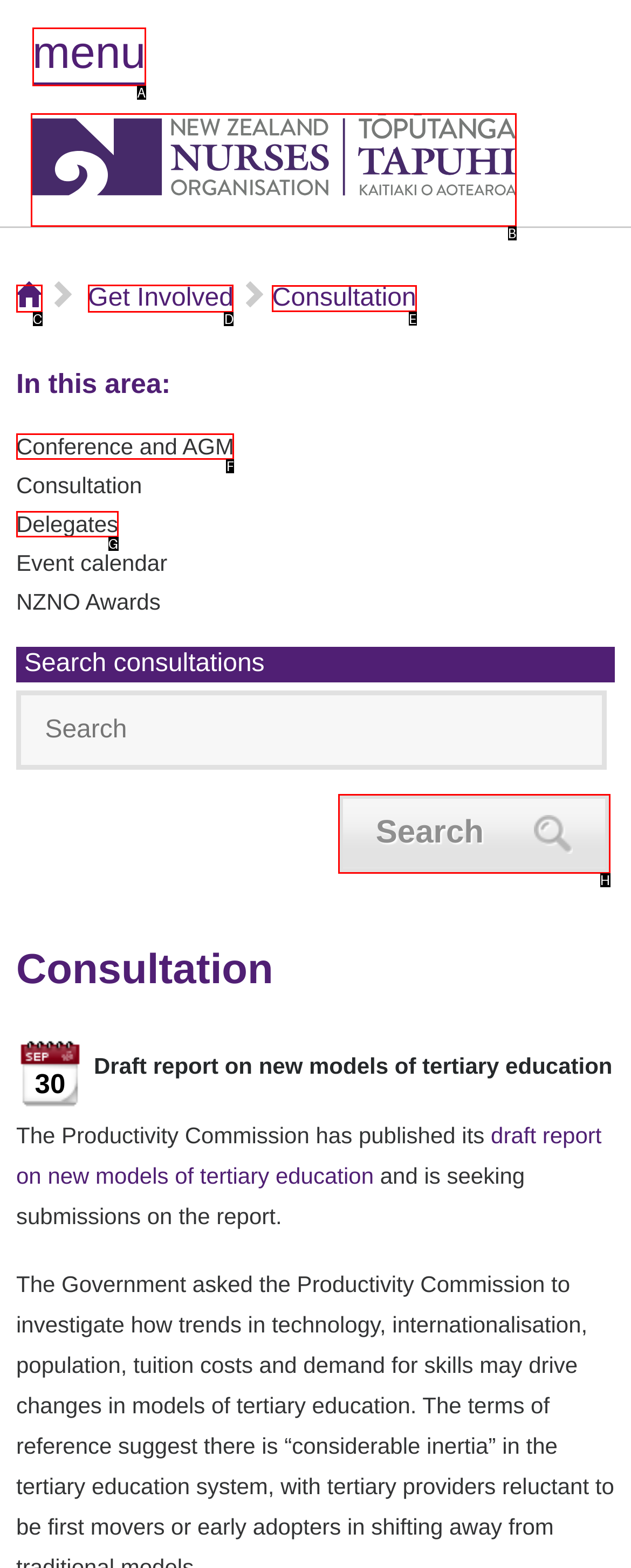For the task: Check consultation, tell me the letter of the option you should click. Answer with the letter alone.

E